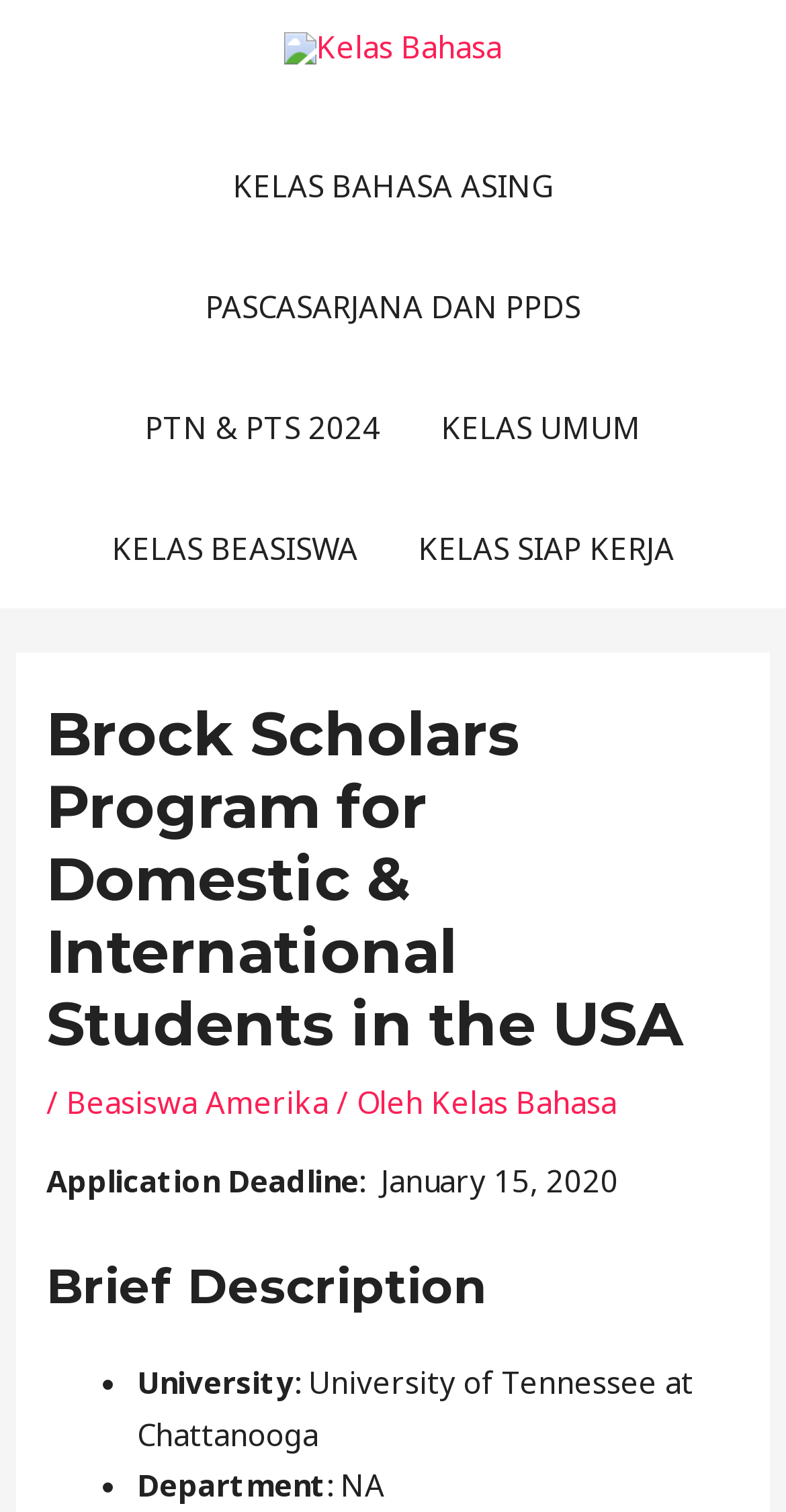Utilize the details in the image to give a detailed response to the question: What is the application deadline?

I found the answer by looking at the static text 'Application Deadline: January 15, 2020' which is located below the heading.